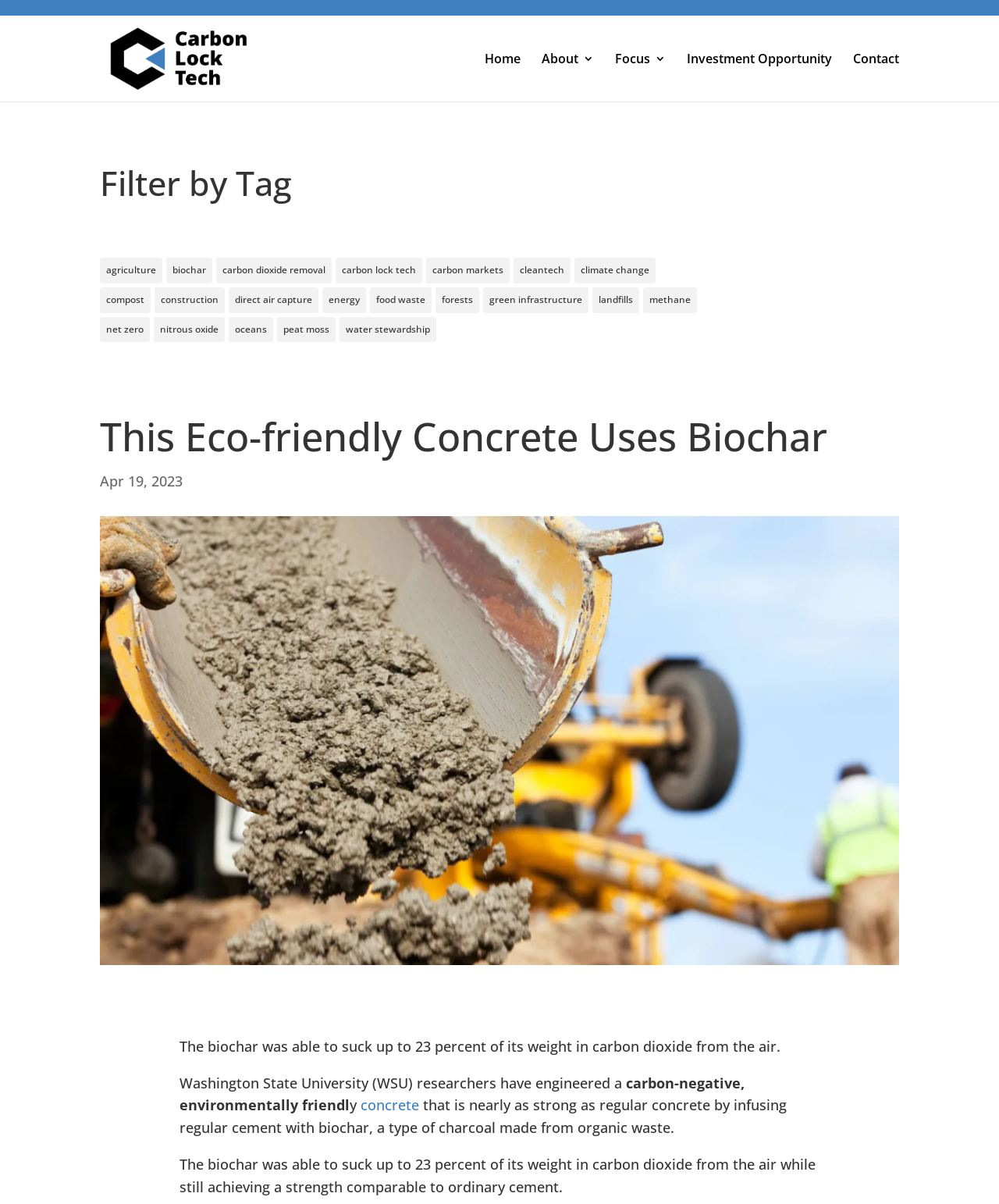Please locate the bounding box coordinates of the element's region that needs to be clicked to follow the instruction: "Click on the 'concrete' link". The bounding box coordinates should be provided as four float numbers between 0 and 1, i.e., [left, top, right, bottom].

[0.361, 0.91, 0.42, 0.926]